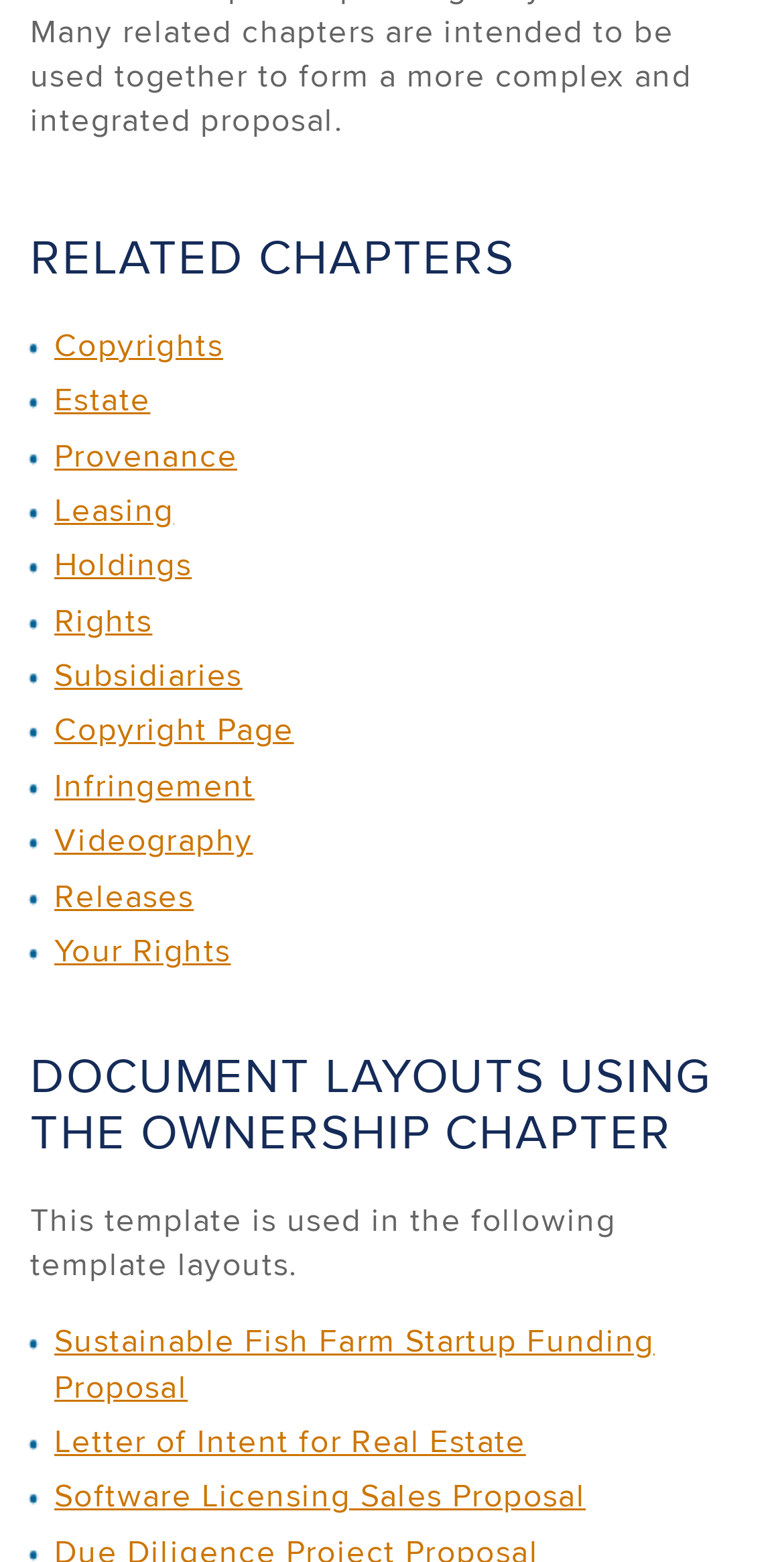Analyze the image and give a detailed response to the question:
How many links are listed under 'RELATED CHAPTERS'?

There are 12 links listed under the 'RELATED CHAPTERS' heading because there are 12 links listed, which are 'Copyrights', 'Estate', 'Provenance', 'Leasing', 'Holdings', 'Rights', 'Subsidiaries', 'Copyright Page', 'Infringement', 'Videography', 'Releases', and 'Your Rights'.